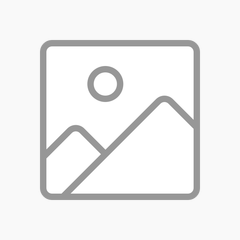Offer a detailed explanation of the image and its components.

The image likely represents a placeholder or symbolic graphic related to the "JT: 3.5in Coil Spring Base Lift Kit – No Shocks" offered by Doetsch Off-Road, a company that specializes in custom Jeep parts and accessories. This image is positioned within a product detail section, likely indicating the absence of a specific visual representation of the kit itself. The lift kit is designed to enhance the suspension system of Jeep JT models, focusing on the base components required for a lift while emphasizing the need for additional parts such as control arms and track bars for optimal performance. The kit is priced at $695.99 and is part of a broader offering of Jeep upgrades available on the website.